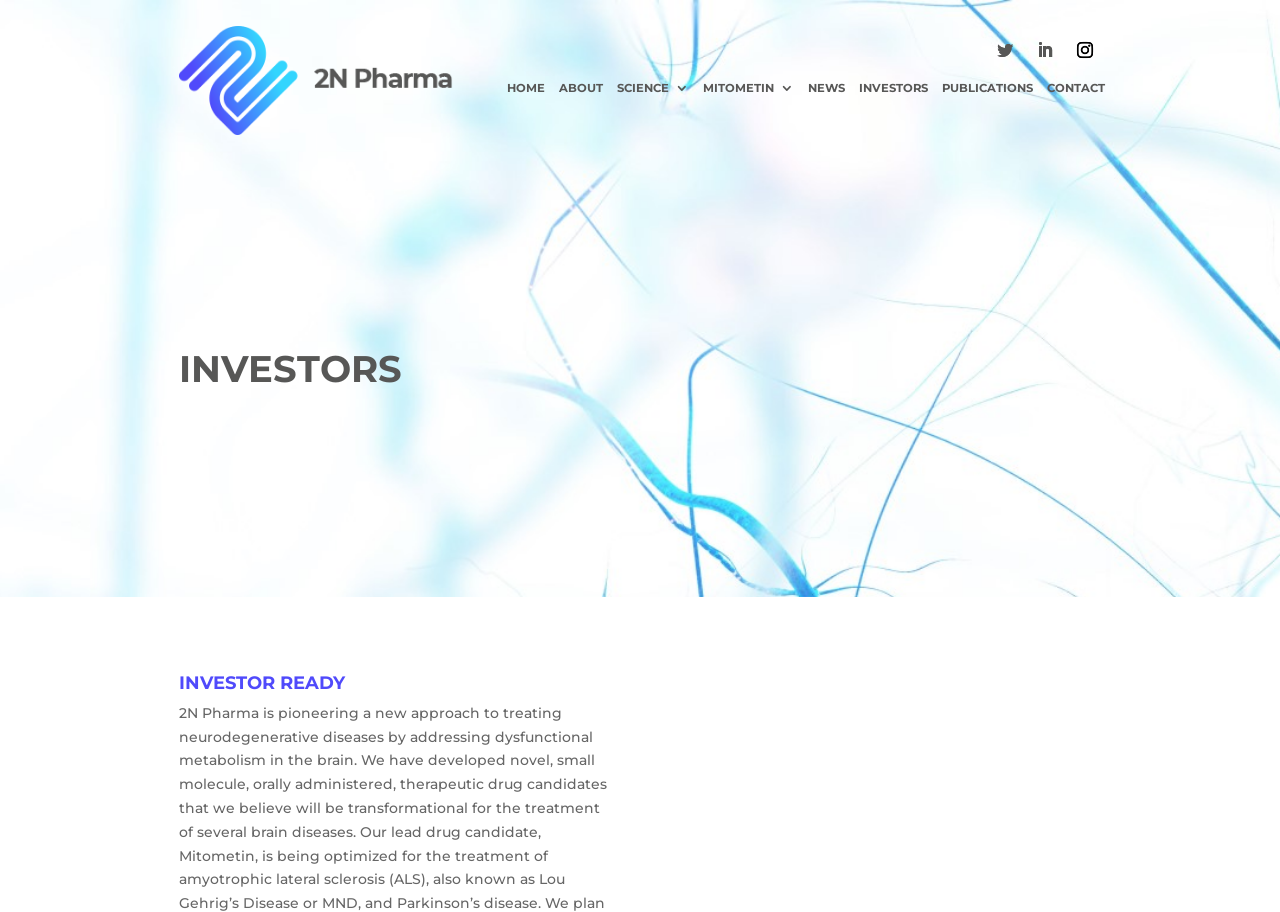Based on the element description Follow, identify the bounding box of the UI element in the given webpage screenshot. The coordinates should be in the format (top-left x, top-left y, bottom-right x, bottom-right y) and must be between 0 and 1.

[0.772, 0.037, 0.797, 0.072]